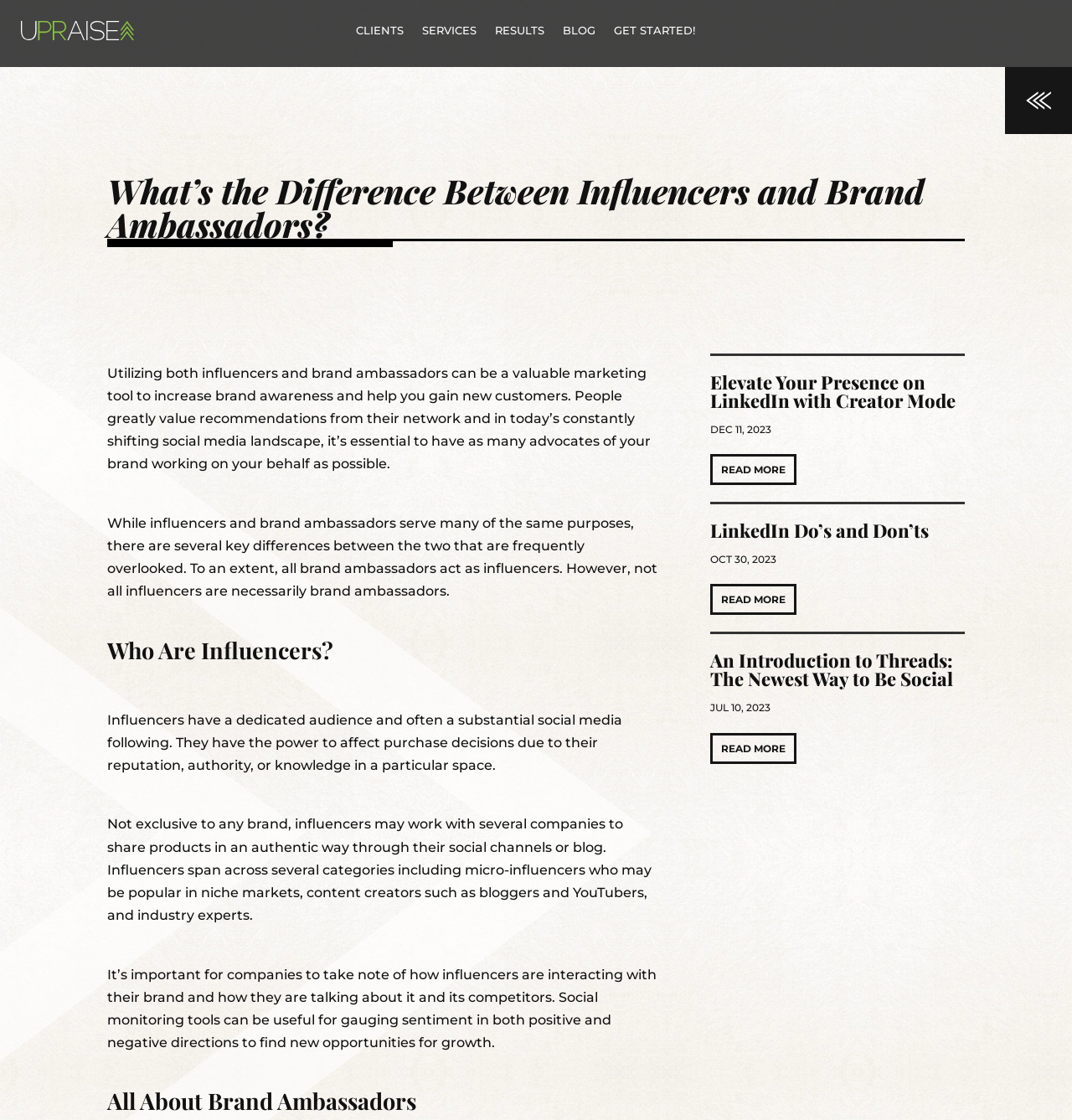Can you identify the bounding box coordinates of the clickable region needed to carry out this instruction: 'View the Parliament home page'? The coordinates should be four float numbers within the range of 0 to 1, stated as [left, top, right, bottom].

None